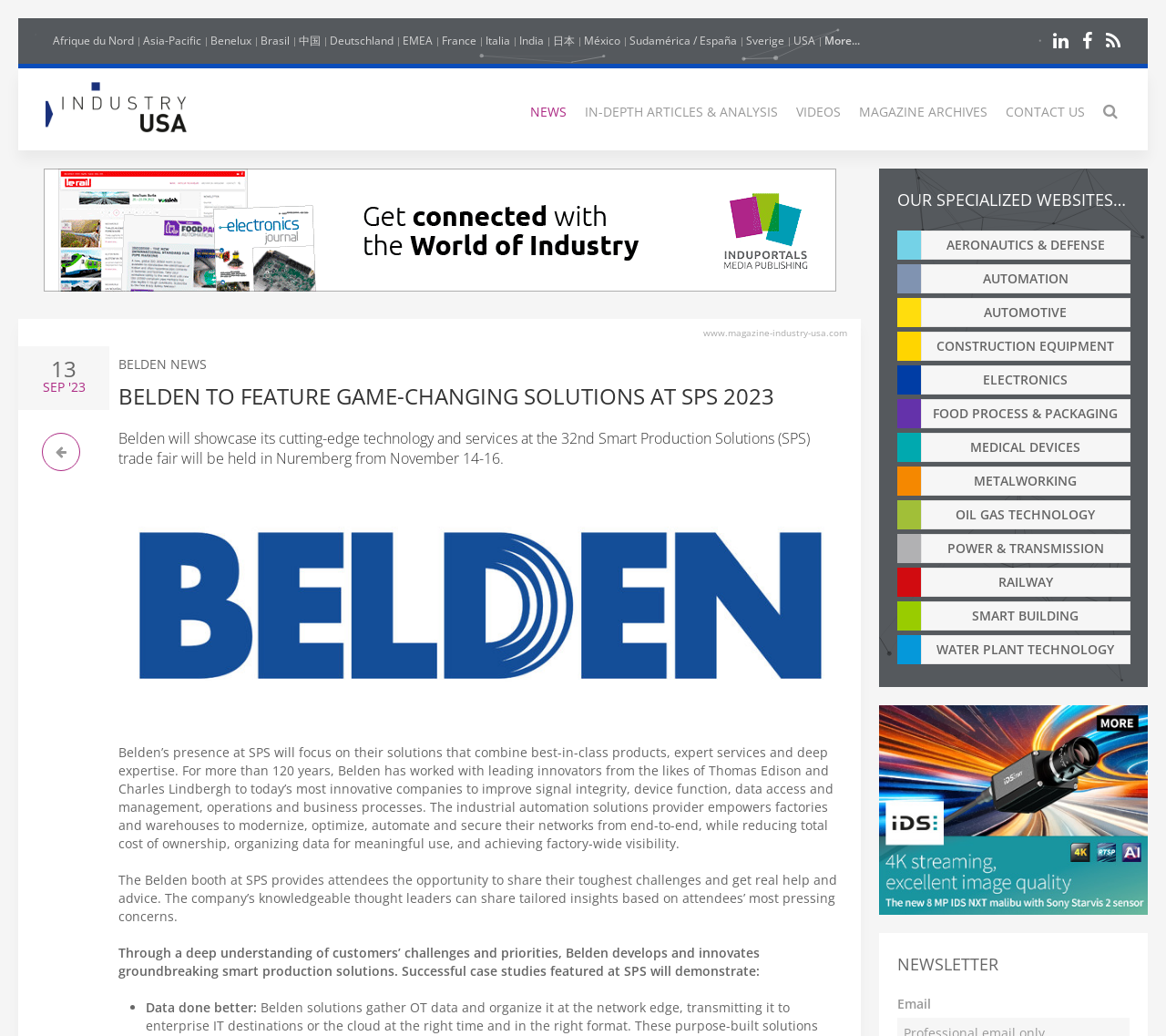Identify the bounding box coordinates for the UI element that matches this description: "SMART BUILDING".

[0.77, 0.58, 0.969, 0.613]